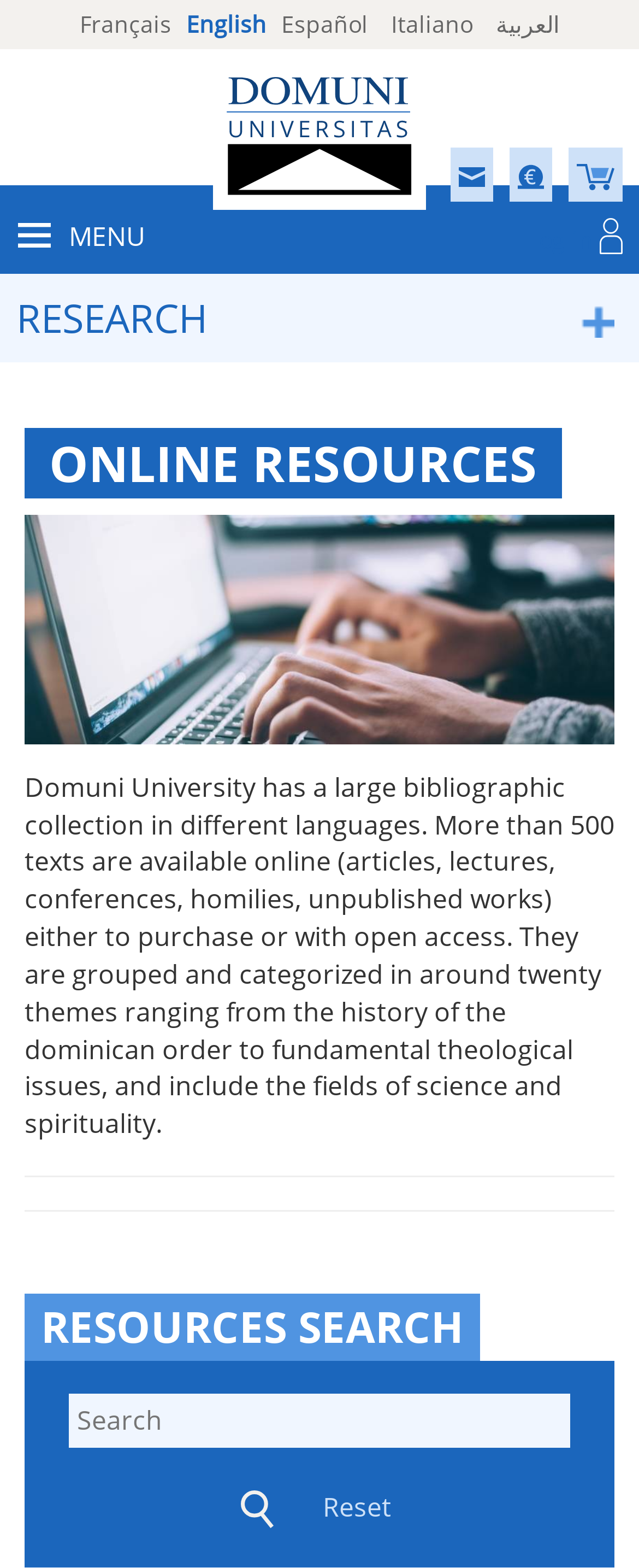What type of resources are available online?
Can you offer a detailed and complete answer to this question?

I read the text on the webpage that says 'More than 500 texts are available online...'.